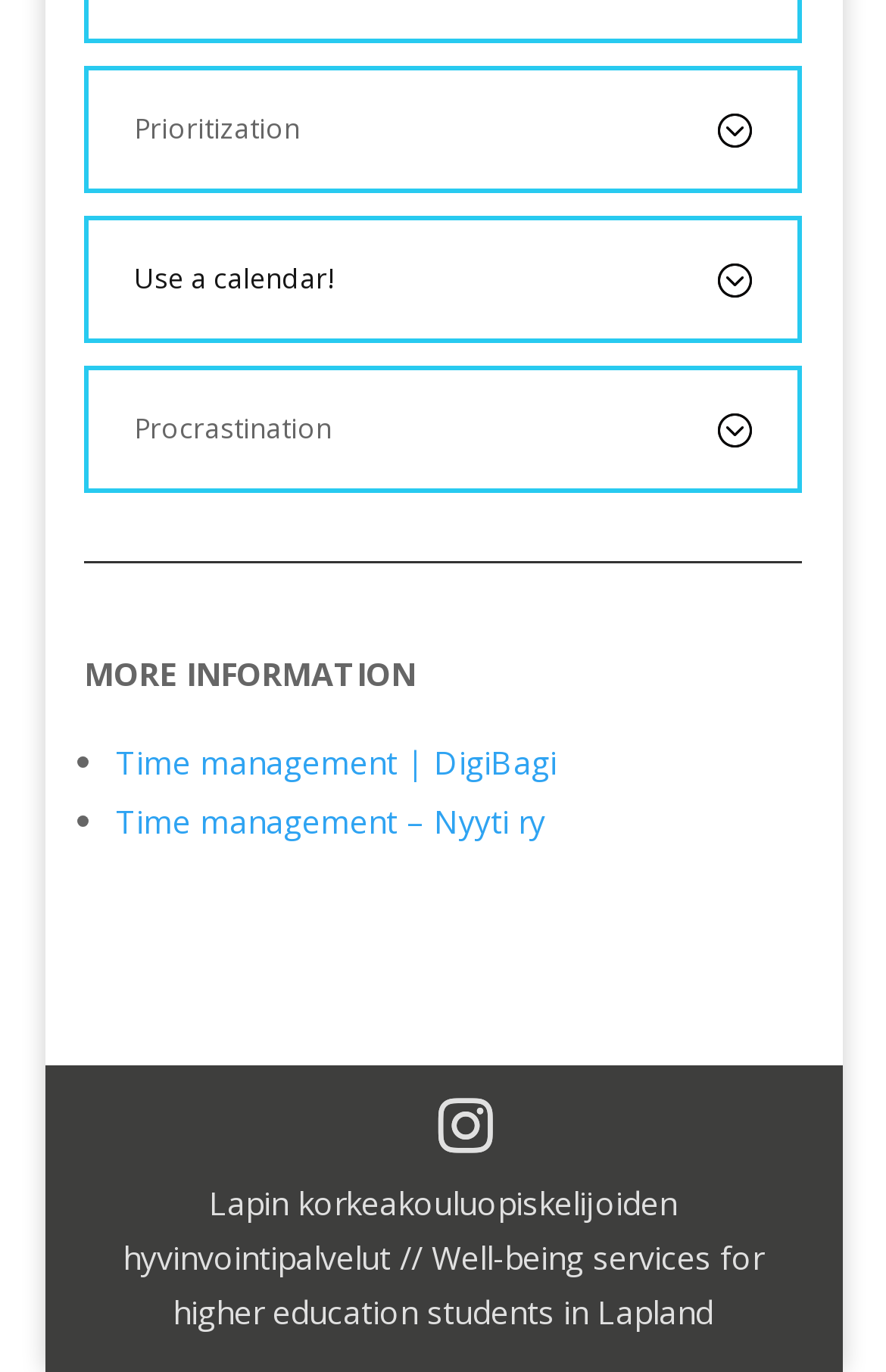Identify the bounding box coordinates for the UI element described by the following text: "Instagram". Provide the coordinates as four float numbers between 0 and 1, in the format [left, top, right, bottom].

[0.495, 0.802, 0.556, 0.843]